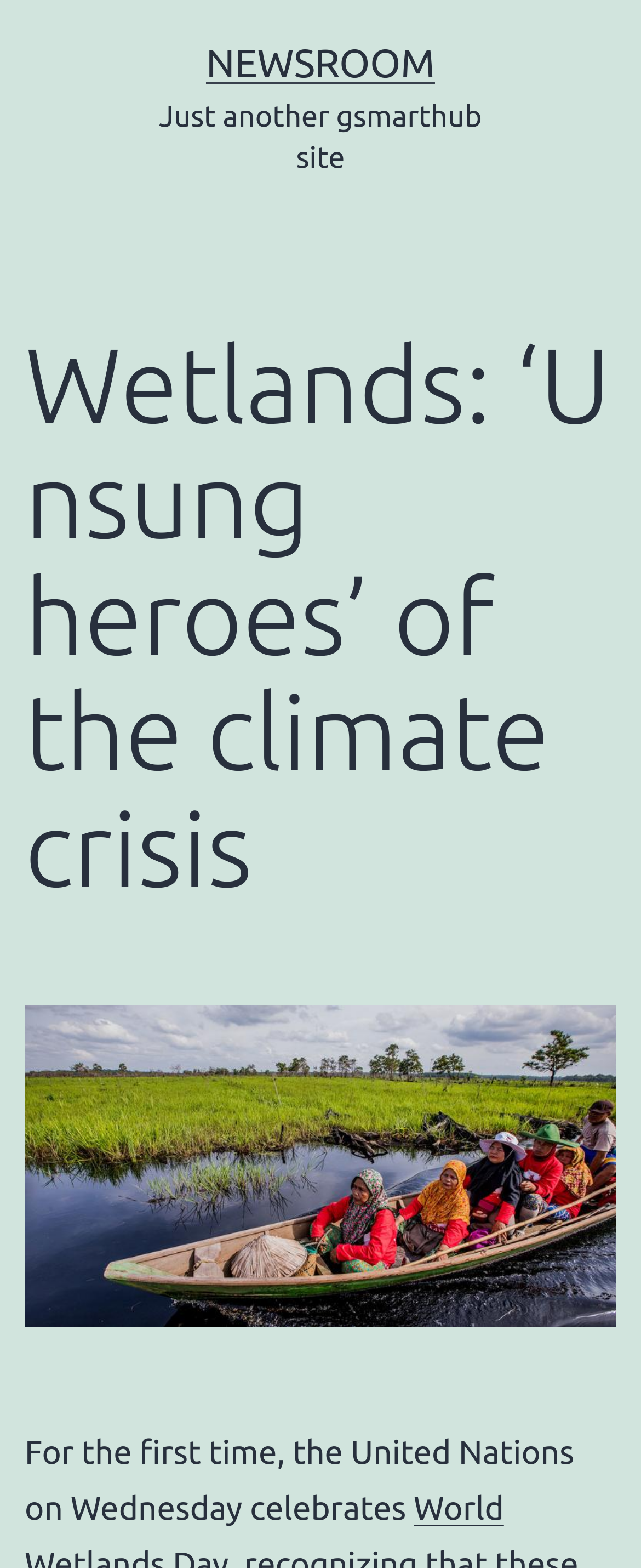Produce an elaborate caption capturing the essence of the webpage.

The webpage is about wetlands and their role in the climate crisis. At the top, there is a link to "NEWSROOM" positioned roughly in the middle of the page. Below it, there is a static text "Just another gsmarthub site". 

The main content of the webpage is divided into two sections. The first section is a header that spans almost the entire width of the page. It contains a heading "Wetlands: ‘Unsung heroes’ of the climate crisis" at the top, followed by a figure that takes up most of the section. The figure contains an image related to wetlands and the climate crisis.

The second section is a block of text that starts with the sentence "For the first time, the United Nations on Wednesday celebrates". This text is positioned below the image and spans about 85% of the page width.